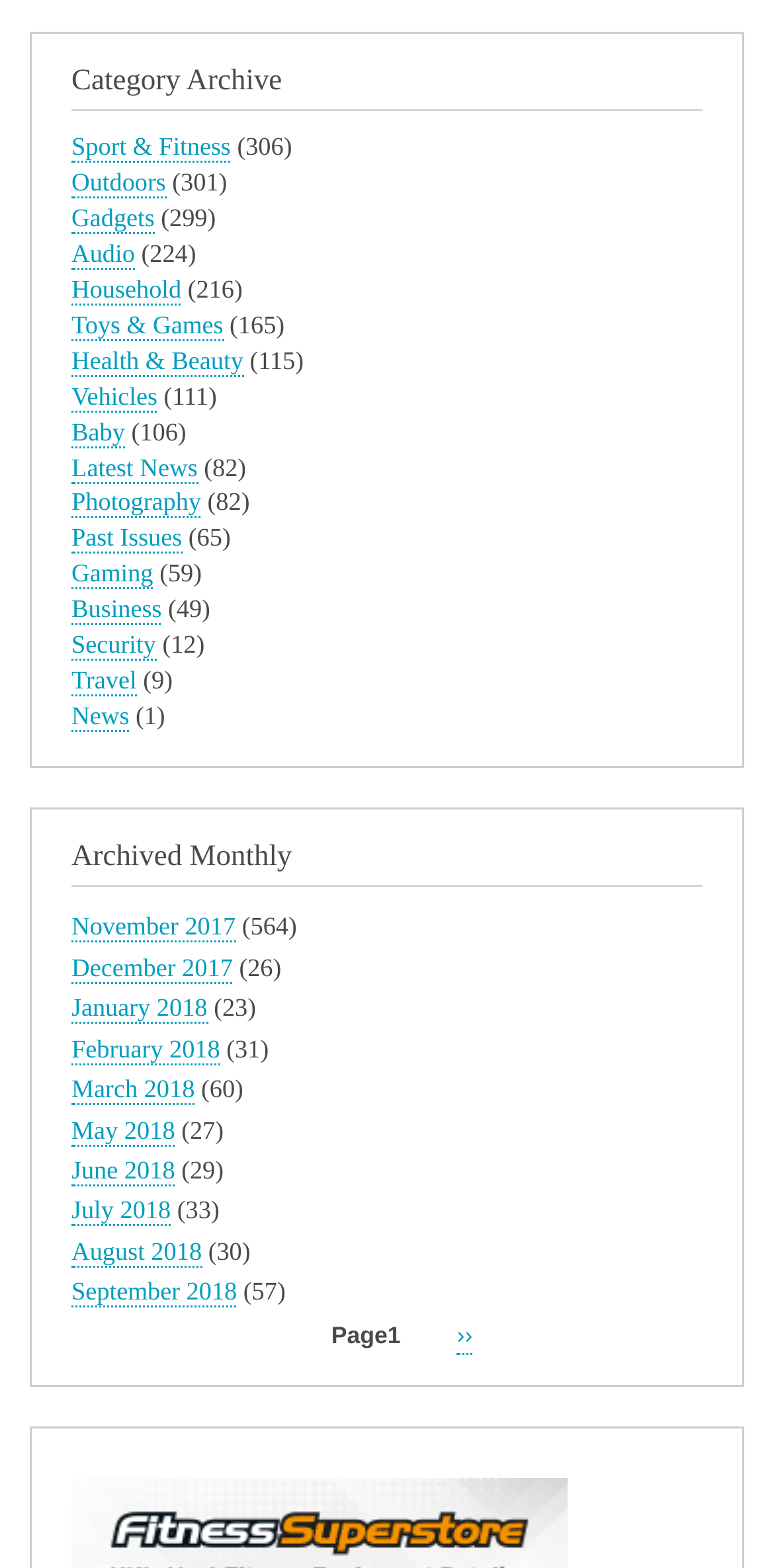Bounding box coordinates are specified in the format (top-left x, top-left y, bottom-right x, bottom-right y). All values are floating point numbers bounded between 0 and 1. Please provide the bounding box coordinate of the region this sentence describes: Search

None